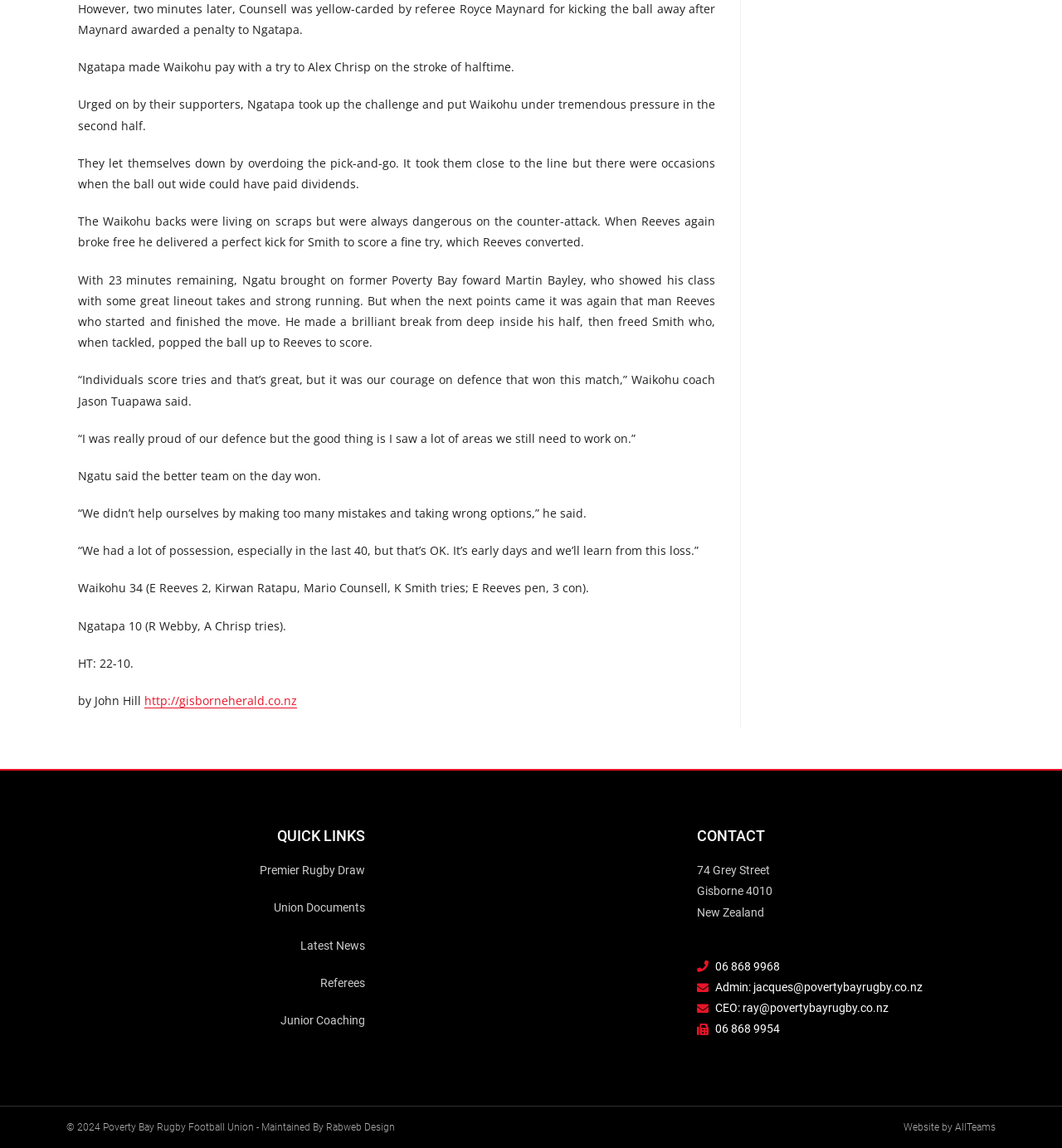Point out the bounding box coordinates of the section to click in order to follow this instruction: "View 'Union Documents'".

[0.258, 0.785, 0.344, 0.797]